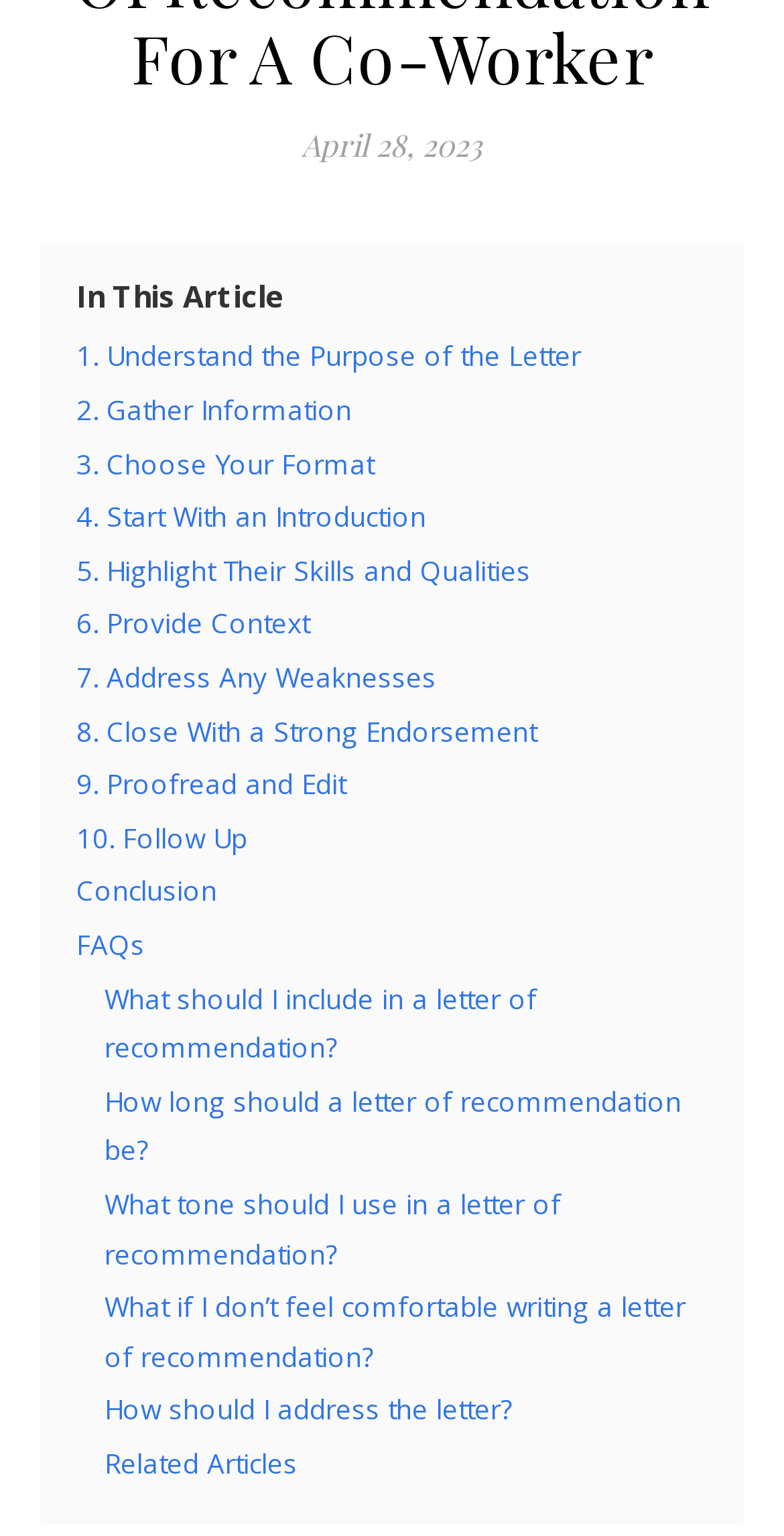Locate the bounding box coordinates of the element to click to perform the following action: 'Read 'In This Article''. The coordinates should be given as four float values between 0 and 1, in the form of [left, top, right, bottom].

[0.097, 0.179, 0.362, 0.205]